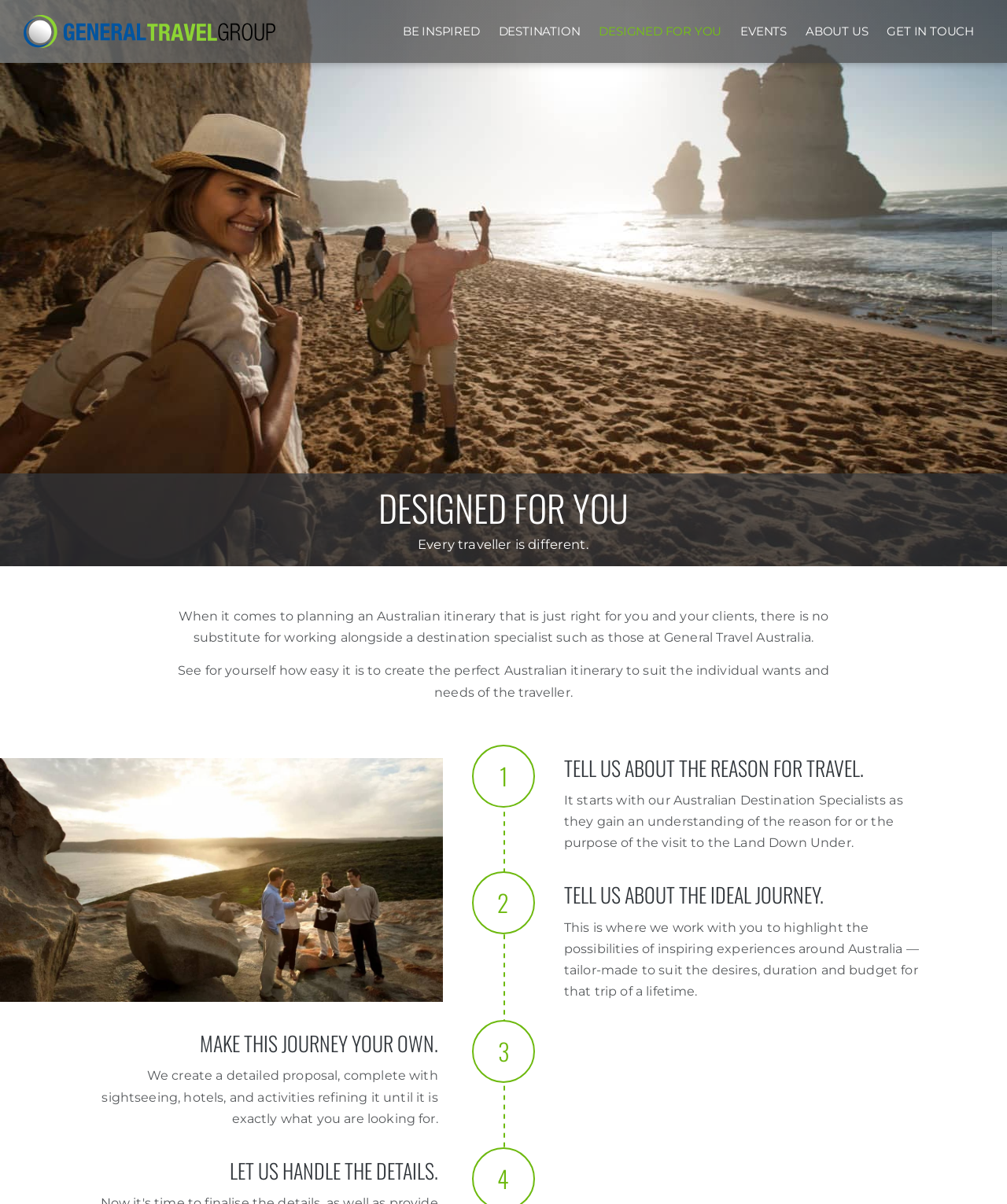Describe every aspect of the webpage comprehensively.

The webpage is about General Travel Group, a travel company that specializes in Australian itineraries. At the top, there is a logo and a link with the company name. Below it, there is a heading "BE INSPIRED" followed by six links to different travel themes, such as "Icons of Australia" and "Culinary Delights". These links are arranged in two columns.

To the right of these links, there is a heading "DESTINATION" followed by six links to different Australian states and territories, such as "Australian Capital Territory" and "Victoria". These links are also arranged in two columns.

Below these links, there is a heading "DESIGNED FOR YOU" followed by a paragraph of text that explains the company's approach to customized travel planning. This text is divided into three sections, each with a heading: "TELL US ABOUT THE REASON FOR TRAVEL", "TELL US ABOUT THE IDEAL JOURNEY", and "MAKE THIS JOURNEY YOUR OWN". Each section has a brief description of the company's process for creating personalized travel itineraries.

To the right of this text, there are three links: "EVENTS", "ABOUT US", and "GET IN TOUCH". The "EVENTS" link is followed by four links to specific events, such as "Cricket Australia Travel Office" and "Grand Prix Travel".

At the bottom of the page, there is a heading "LET US HANDLE THE DETAILS" followed by a brief description of the company's services.